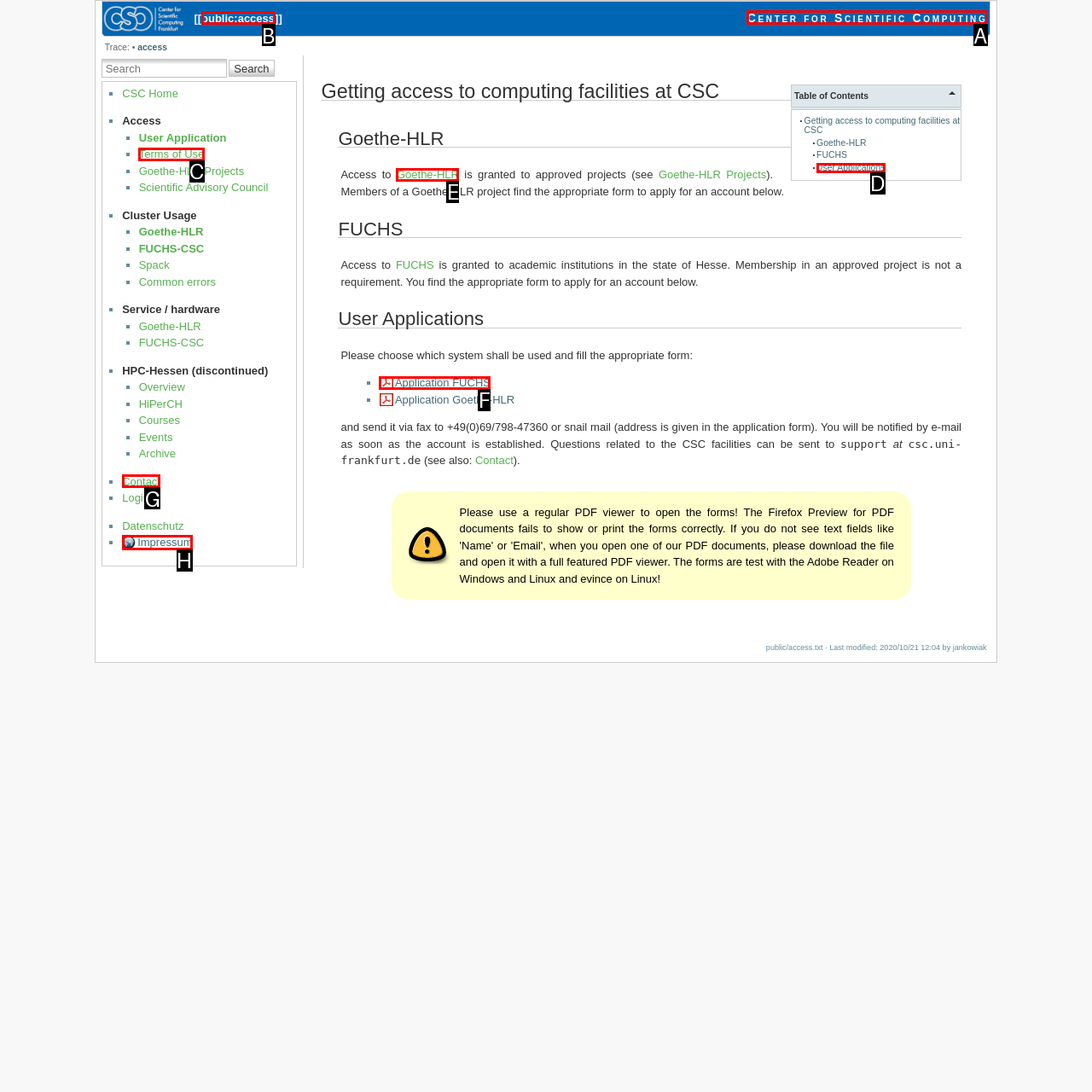From the provided options, pick the HTML element that matches the description: Center for Scientific Computing. Respond with the letter corresponding to your choice.

A